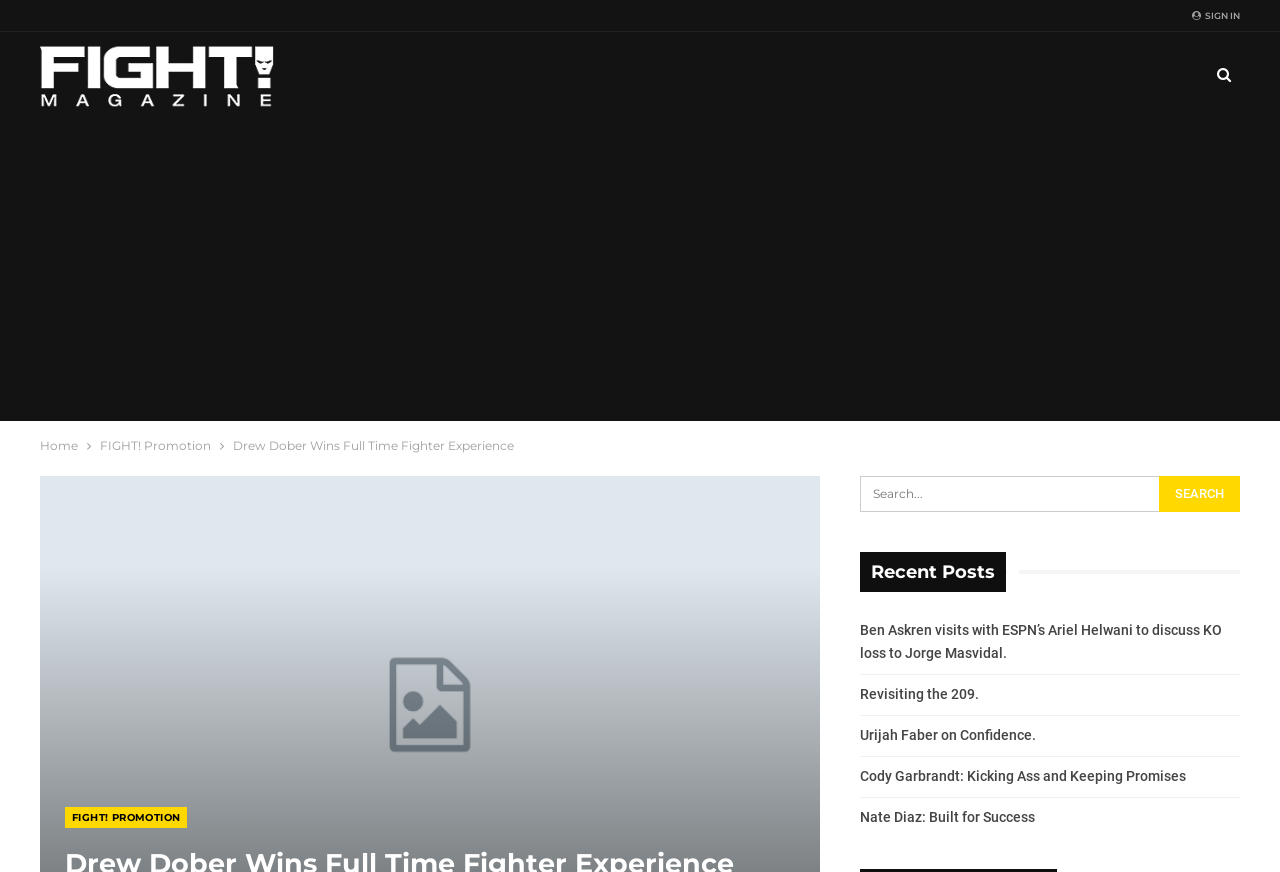Give a detailed account of the webpage's layout and content.

The webpage is about FIGHT! Magazine, with a focus on Drew Dober, the winner of the Full Time Fighter Experience. At the top right corner, there is a "SIGN IN" button. Below it, on the top left, is the FIGHT Magazine logo, which is an image with a link to the magazine's homepage. 

In the middle of the page, there is a large advertisement iframe that takes up most of the width. Below the advertisement, there is a navigation section with breadcrumbs, featuring links to the "Home" and "FIGHT! Promotion" pages. 

The main content of the page is a title that reads "Drew Dober Wins Full Time Fighter Experience", which is followed by a series of recent posts. These posts include links to articles with titles such as "Ben Askren visits with ESPN’s Ariel Helwani to discuss KO loss to Jorge Masvidal", "Revisiting the 209", "Urijah Faber on Confidence", "Cody Garbrandt: Kicking Ass and Keeping Promises", and "Nate Diaz: Built for Success". 

On the right side of the page, there is a search bar with a "Search" button. Above the search bar, there is a link to the "FIGHT! PROMOTION" page.